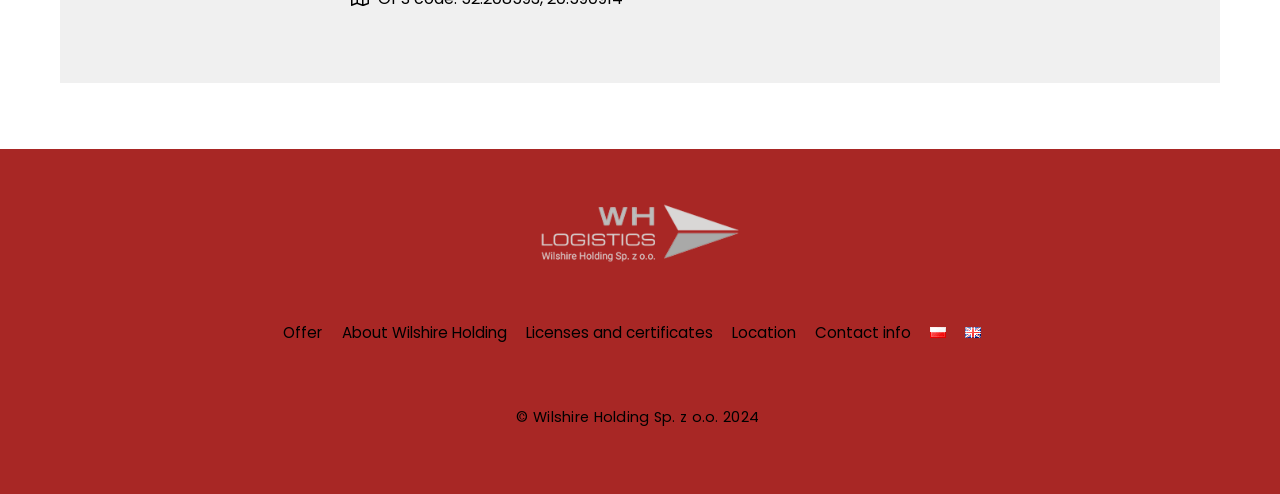What is the company's contact information?
Please answer the question with a detailed response using the information from the screenshot.

The contact information is not directly available on the current webpage, but it can be accessed by clicking on the 'Contact info' link in the top navigation menu, which will likely take the user to a separate page with the company's contact details.